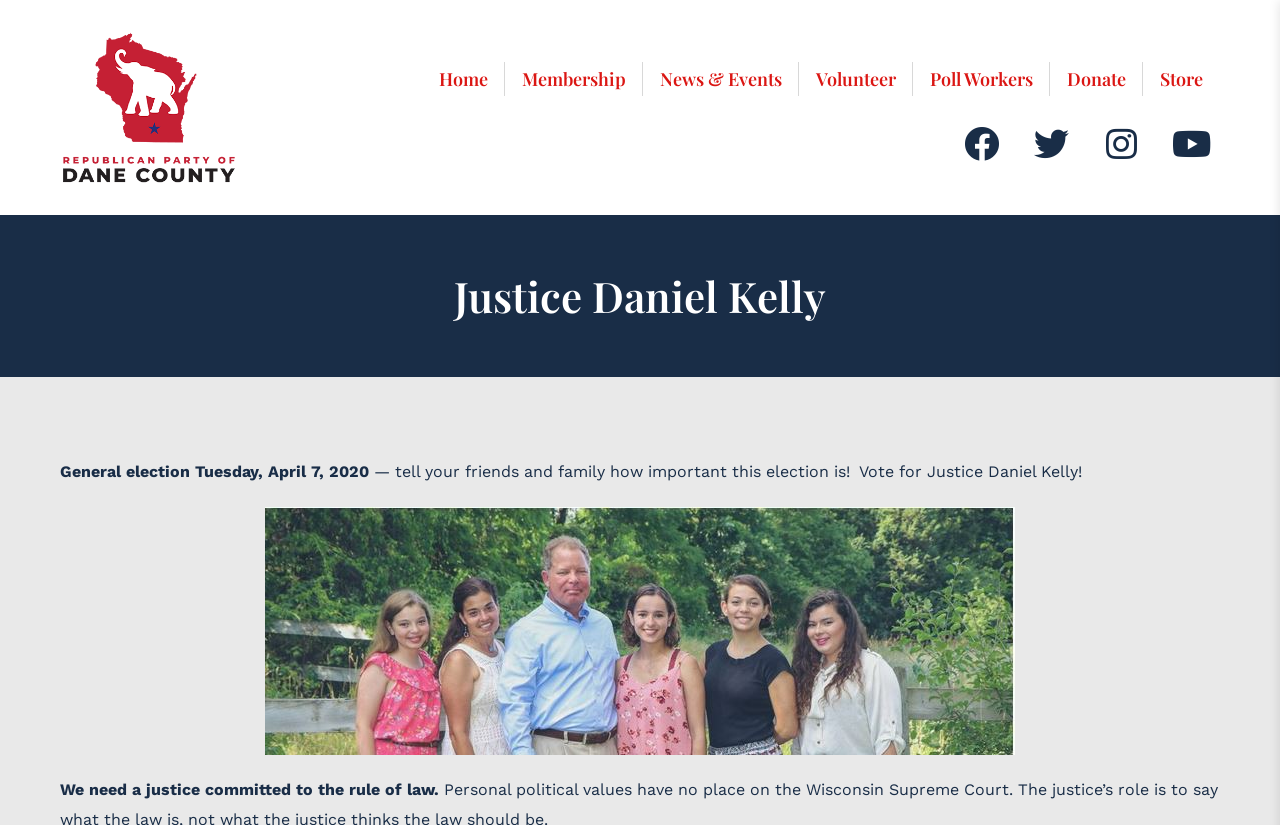Identify the bounding box coordinates of the region that needs to be clicked to carry out this instruction: "Click the Home link". Provide these coordinates as four float numbers ranging from 0 to 1, i.e., [left, top, right, bottom].

[0.343, 0.052, 0.381, 0.14]